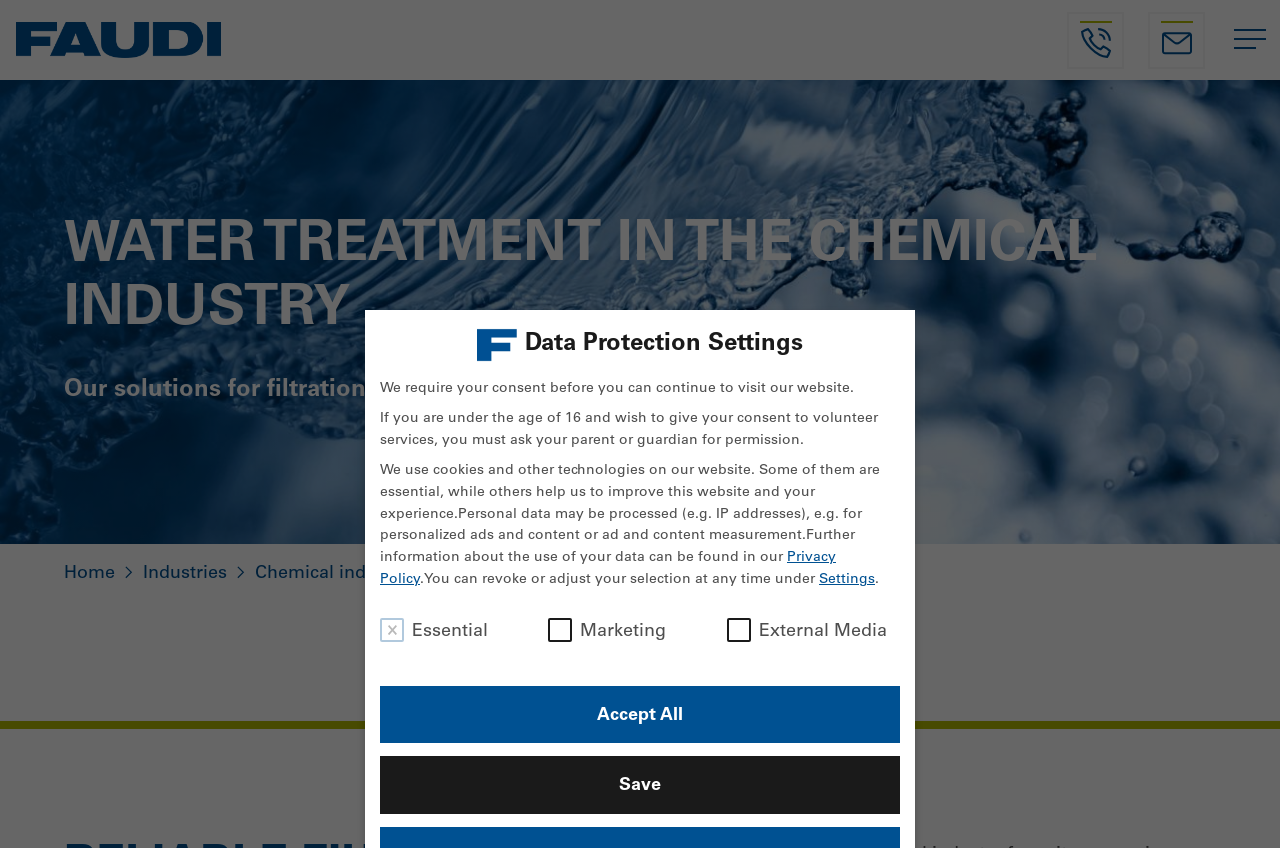Examine the image and give a thorough answer to the following question:
What is the company name on the webpage?

The company name 'Faudi' can be found on the top left corner of the webpage, which is also a link. It is accompanied by an image with the same name.